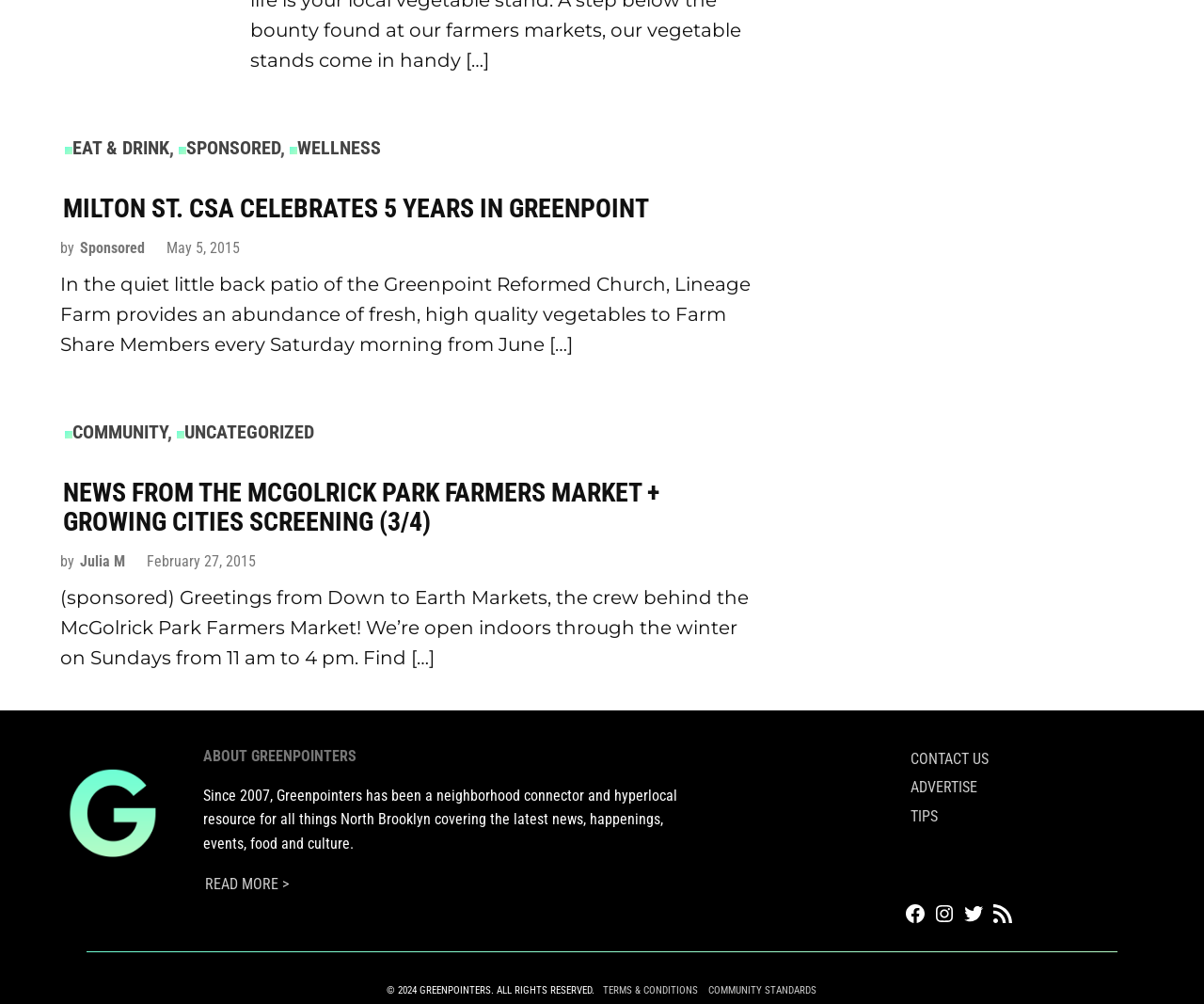Specify the bounding box coordinates of the area to click in order to follow the given instruction: "View the 'Home' page."

None